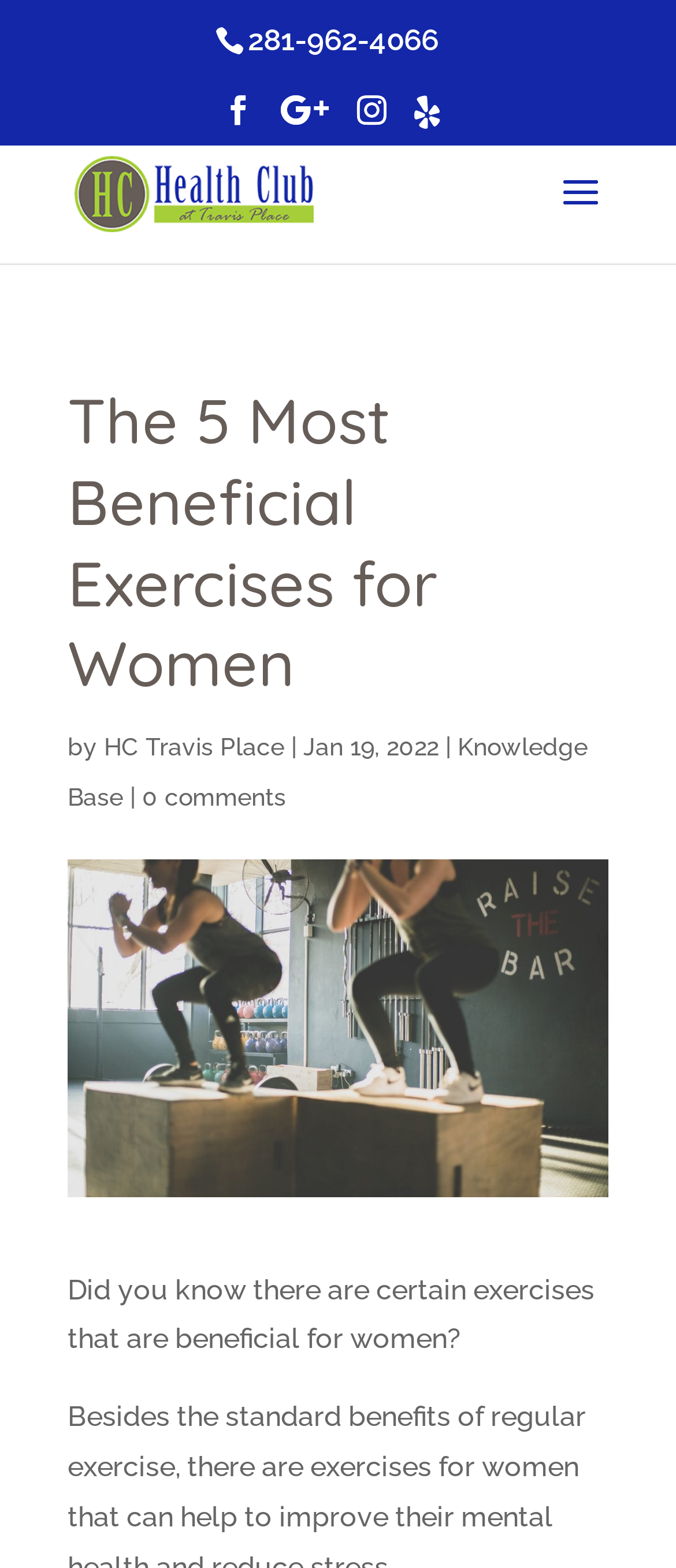Provide the text content of the webpage's main heading.

The 5 Most Beneficial Exercises for Women